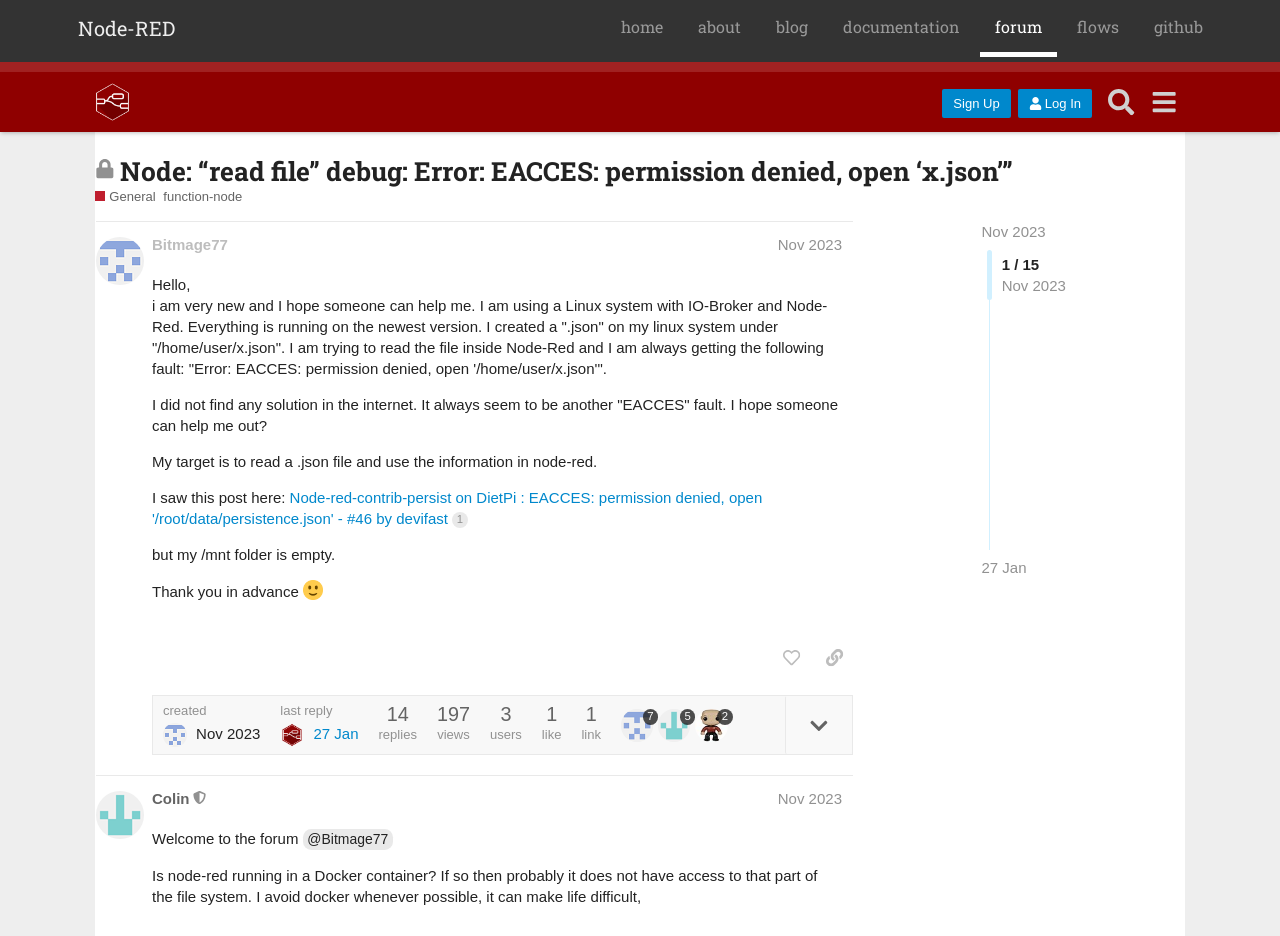How many replies are there in this forum post?
Based on the image, respond with a single word or phrase.

14